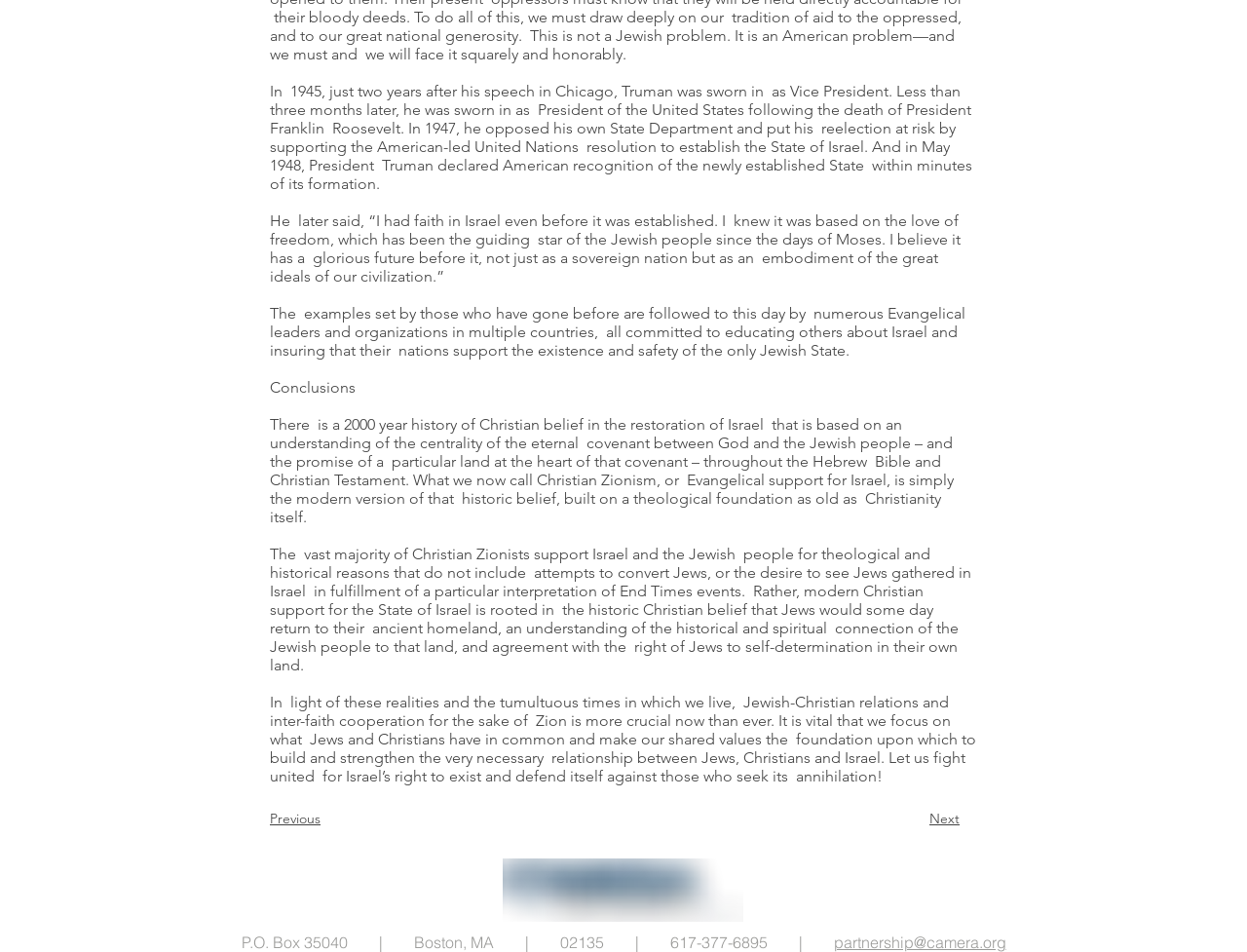Find and provide the bounding box coordinates for the UI element described here: "partnership@camera.org". The coordinates should be given as four float numbers between 0 and 1: [left, top, right, bottom].

[0.668, 0.98, 0.807, 1.0]